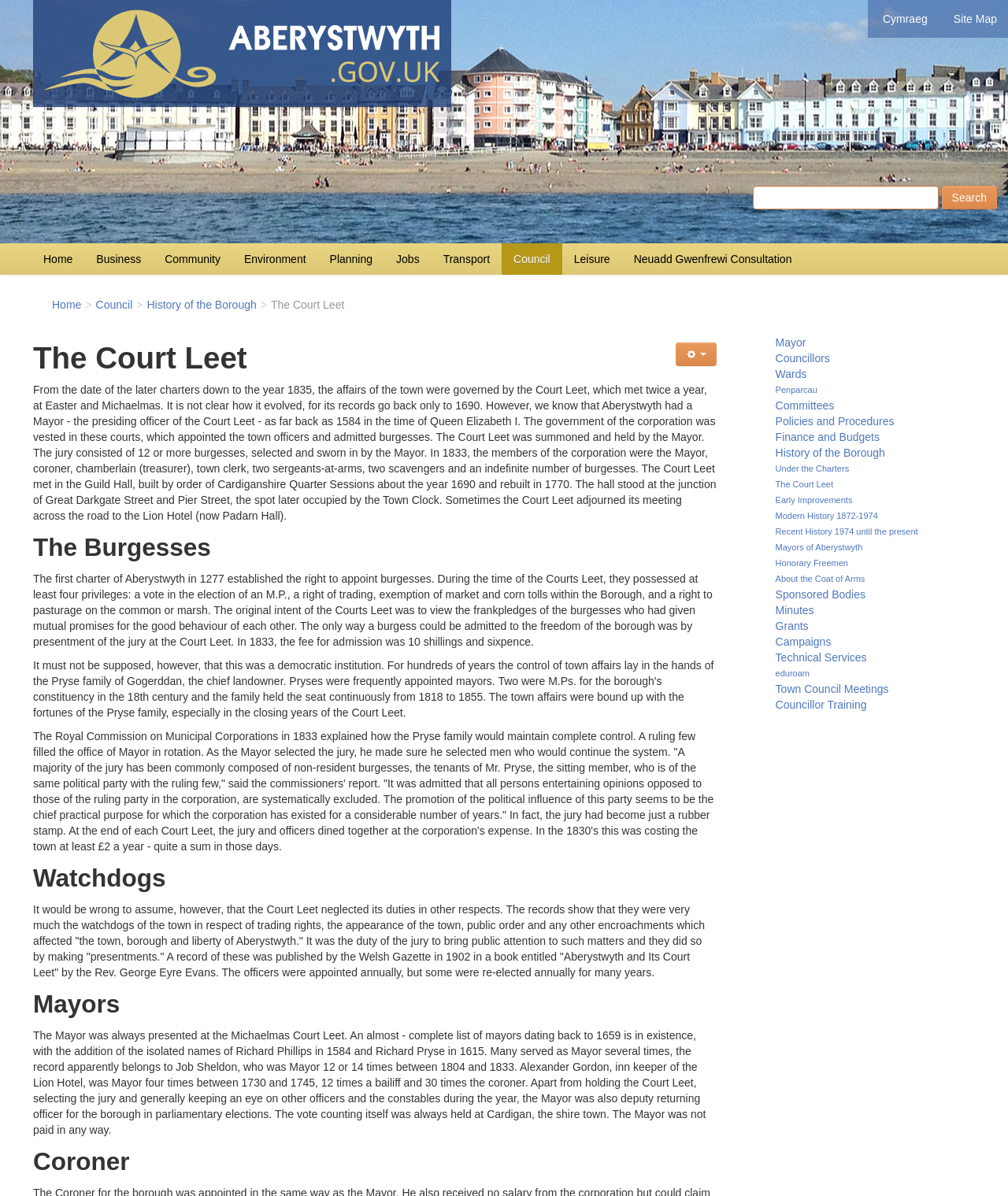Determine the bounding box coordinates of the clickable region to execute the instruction: "Learn about the History of the Borough". The coordinates should be four float numbers between 0 and 1, denoted as [left, top, right, bottom].

[0.146, 0.25, 0.254, 0.26]